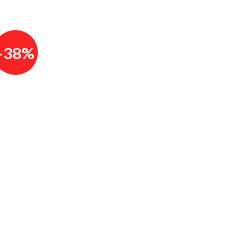What is the current price of the jersey?
Observe the image and answer the question with a one-word or short phrase response.

$74.99